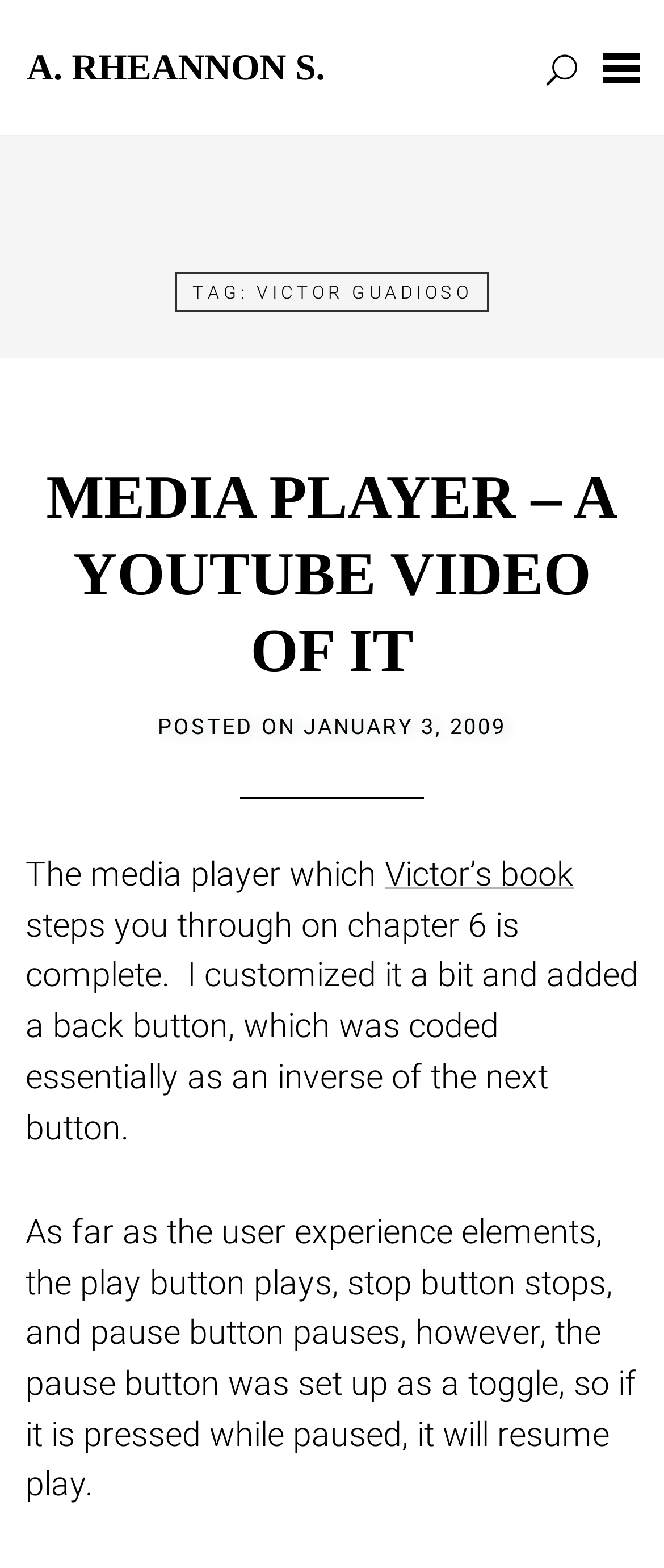Highlight the bounding box of the UI element that corresponds to this description: "January 3, 2009".

[0.457, 0.455, 0.762, 0.471]